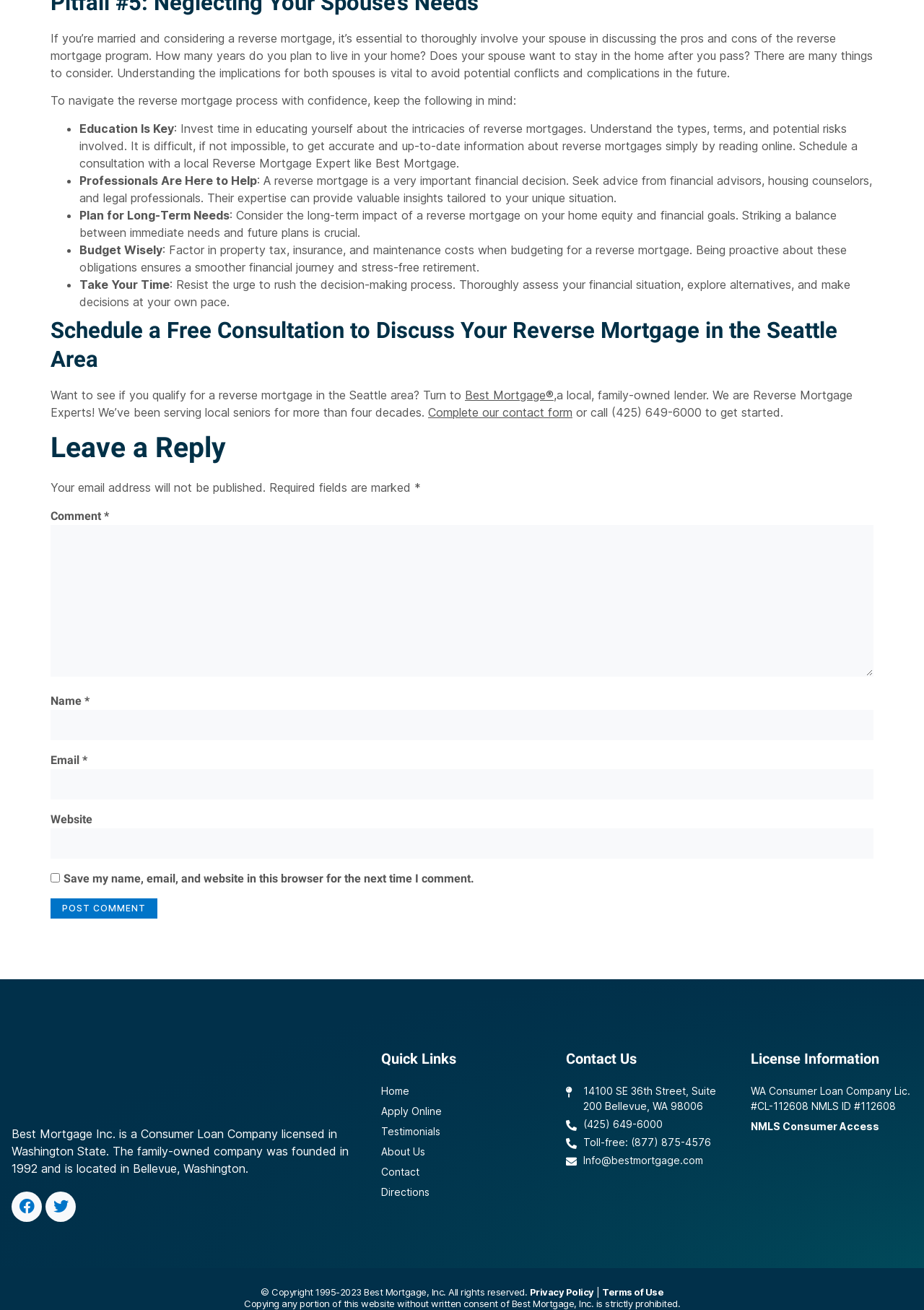Please give a succinct answer using a single word or phrase:
What is the topic of the webpage?

Reverse Mortgage